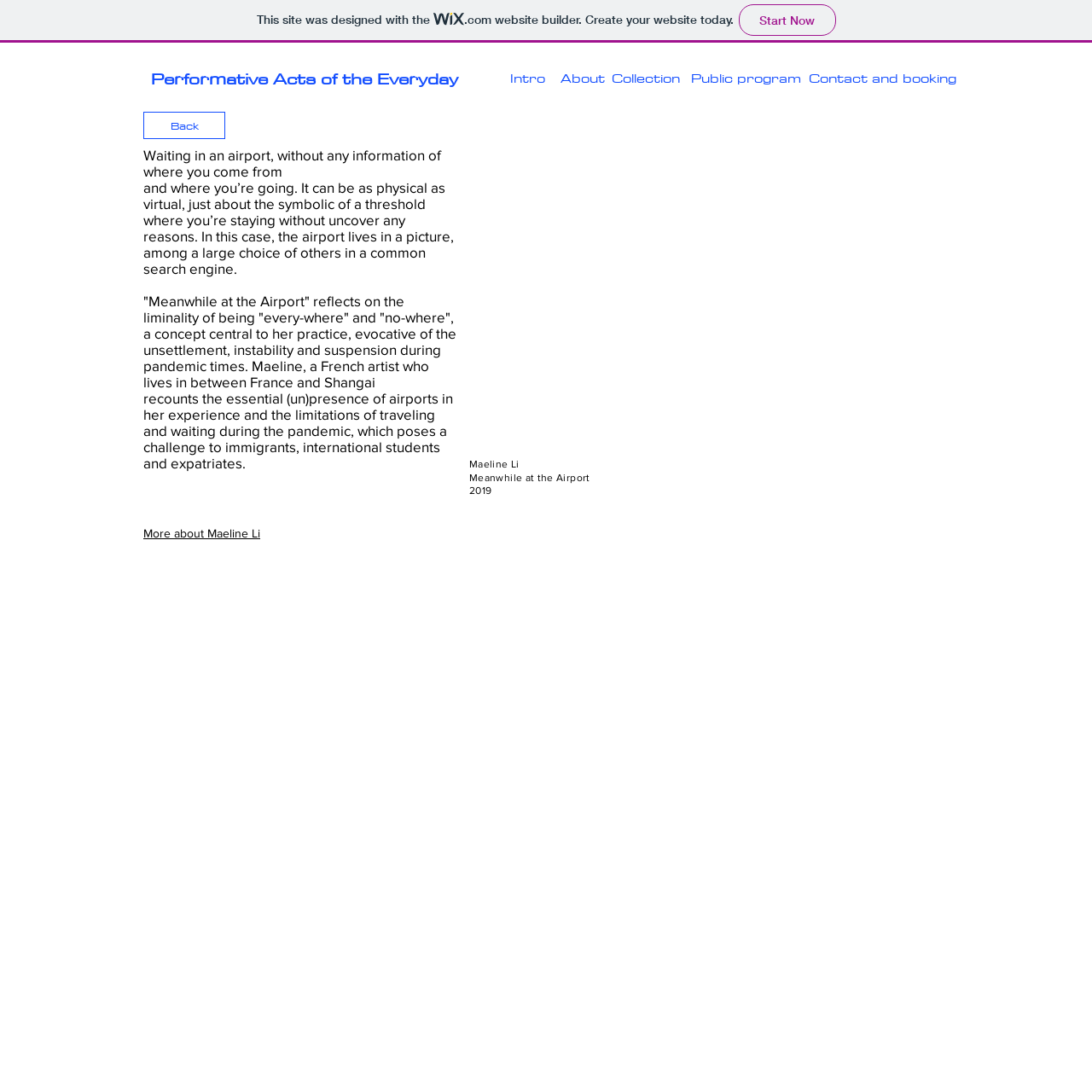Locate the bounding box coordinates of the clickable element to fulfill the following instruction: "Click on Porto". Provide the coordinates as four float numbers between 0 and 1 in the format [left, top, right, bottom].

None